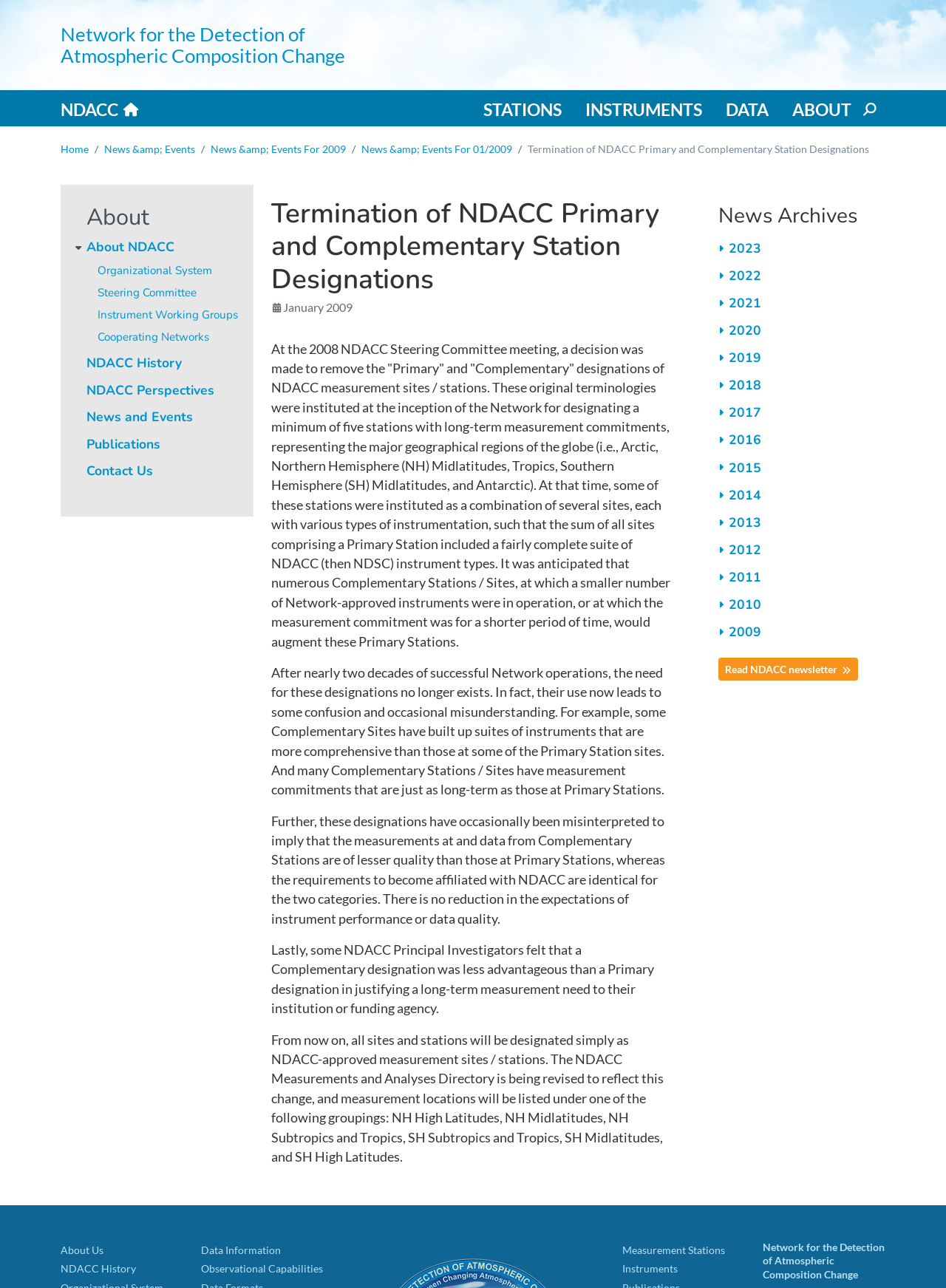Please specify the bounding box coordinates for the clickable region that will help you carry out the instruction: "Expand the '2023' news archives".

[0.76, 0.182, 0.922, 0.204]